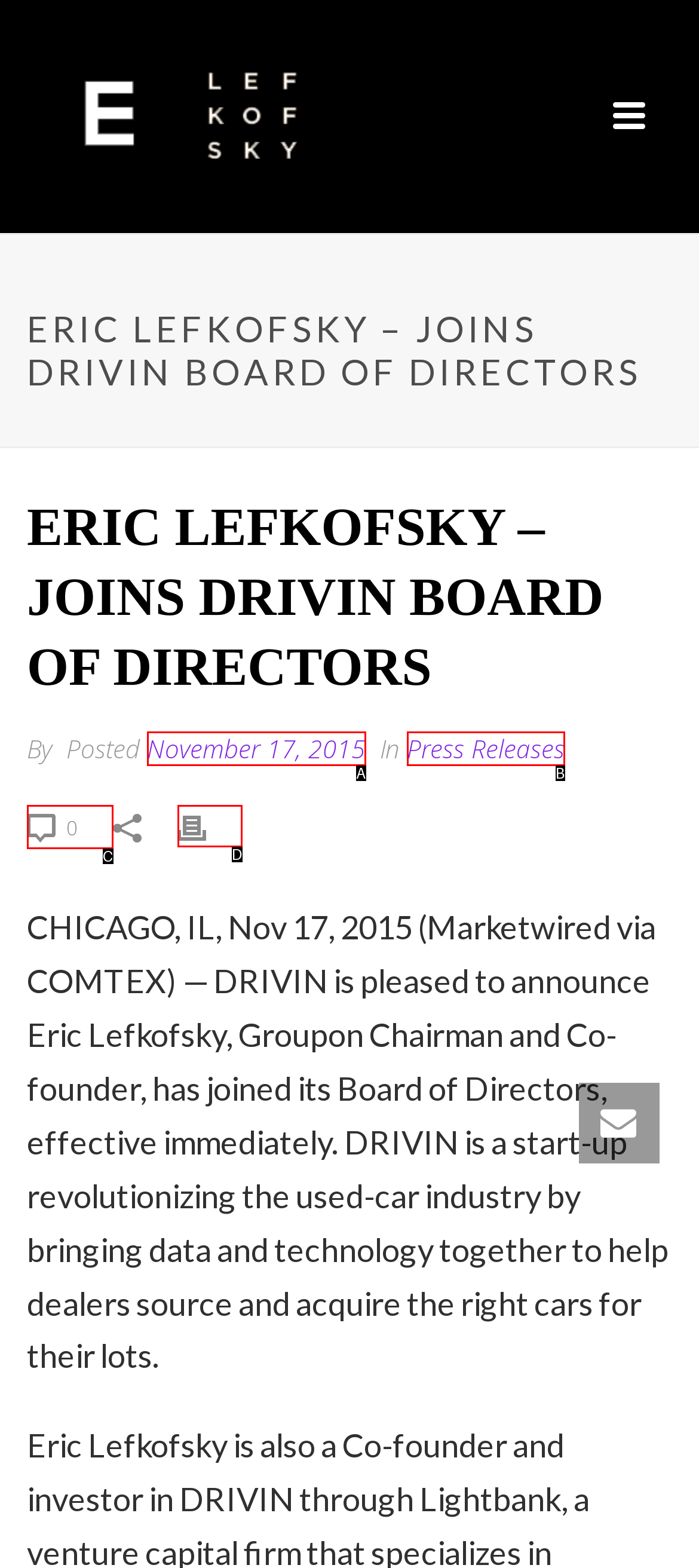Find the HTML element that matches the description: 0. Answer using the letter of the best match from the available choices.

C